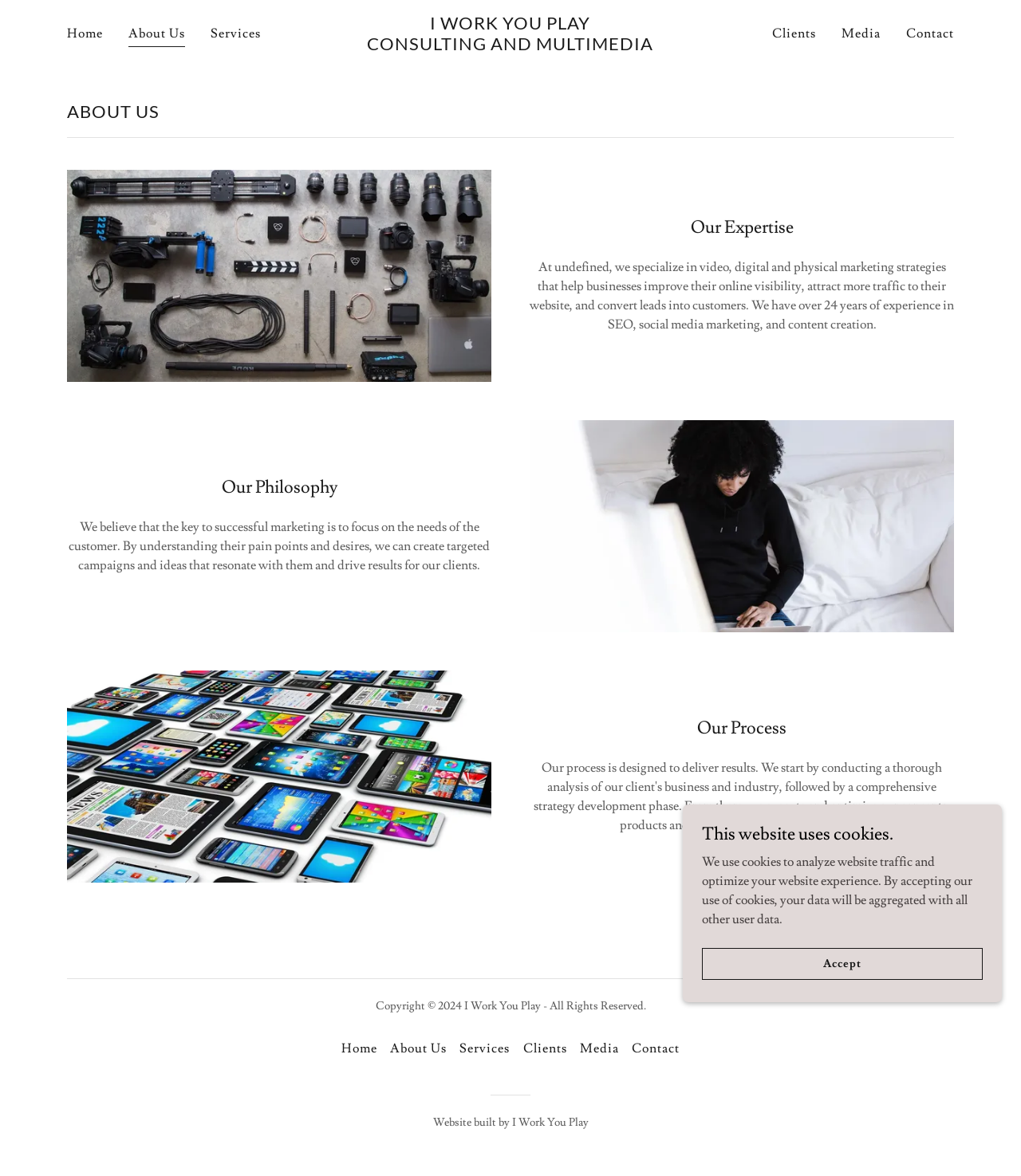Please provide a comprehensive answer to the question based on the screenshot: How many years of experience does the company have in SEO, social media marketing, and content creation?

According to the StaticText element with the text 'We have over 24 years of experience in SEO, social media marketing, and content creation.', the company has more than 24 years of experience in these areas.